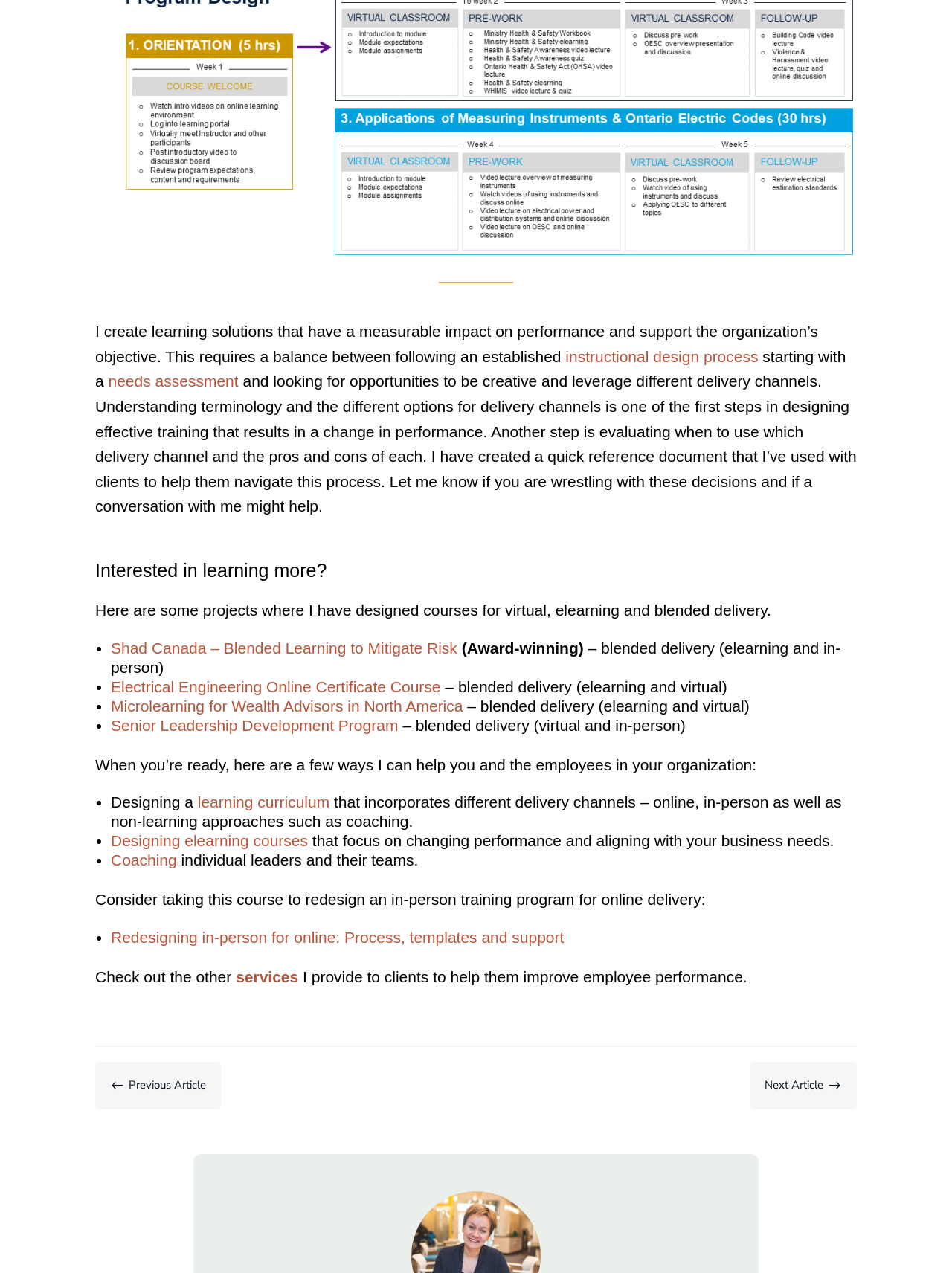Please identify the bounding box coordinates of the clickable region that I should interact with to perform the following instruction: "Explore 'Shad Canada – Blended Learning to Mitigate Risk'". The coordinates should be expressed as four float numbers between 0 and 1, i.e., [left, top, right, bottom].

[0.116, 0.502, 0.485, 0.516]